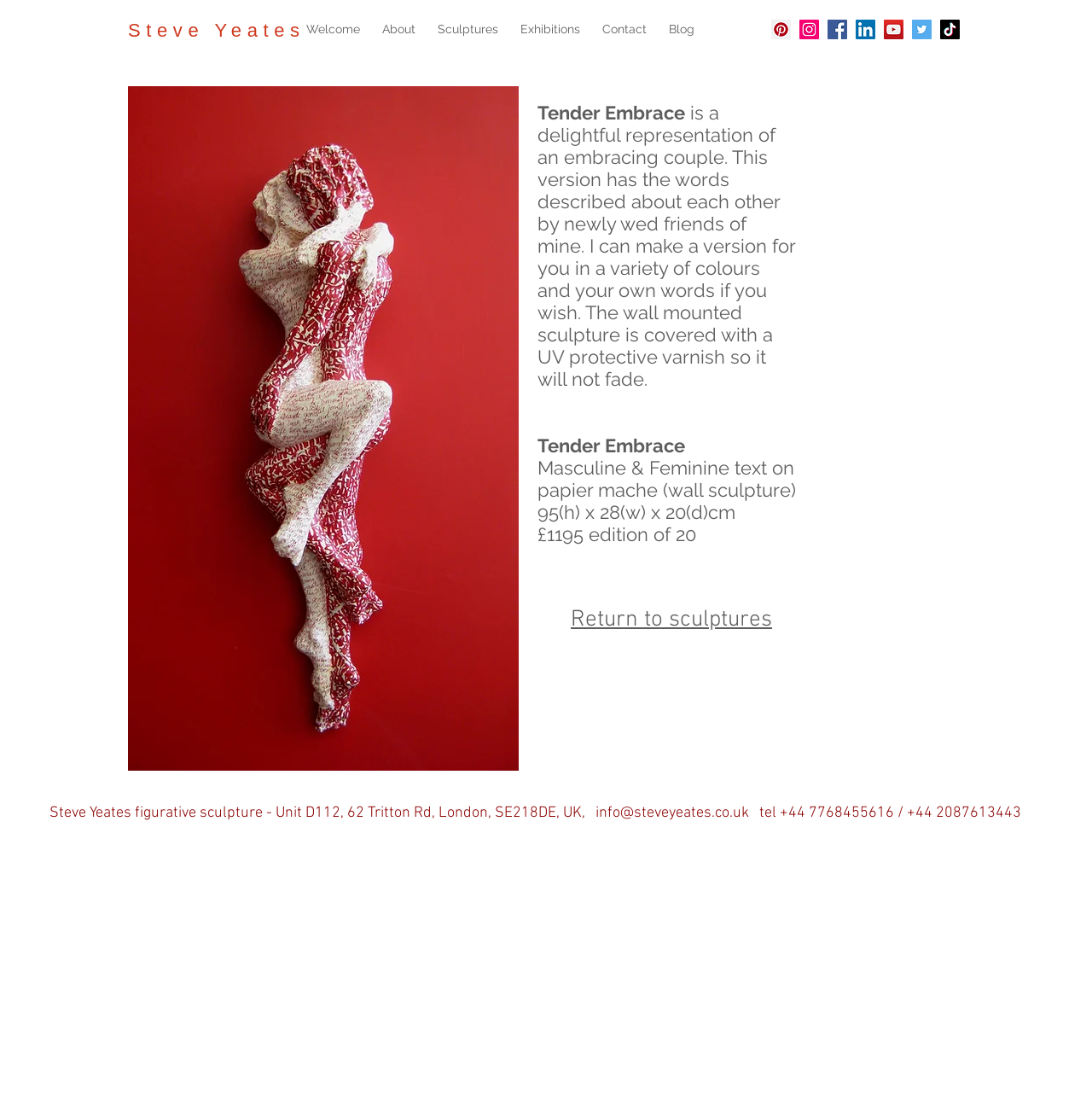Refer to the image and offer a detailed explanation in response to the question: What is the name of the sculpture?

The name of the sculpture can be found in the StaticText element 'Tender Embrace' with bounding box coordinates [0.492, 0.092, 0.627, 0.112]. This element is a child of the main element and is located in the middle of the webpage.